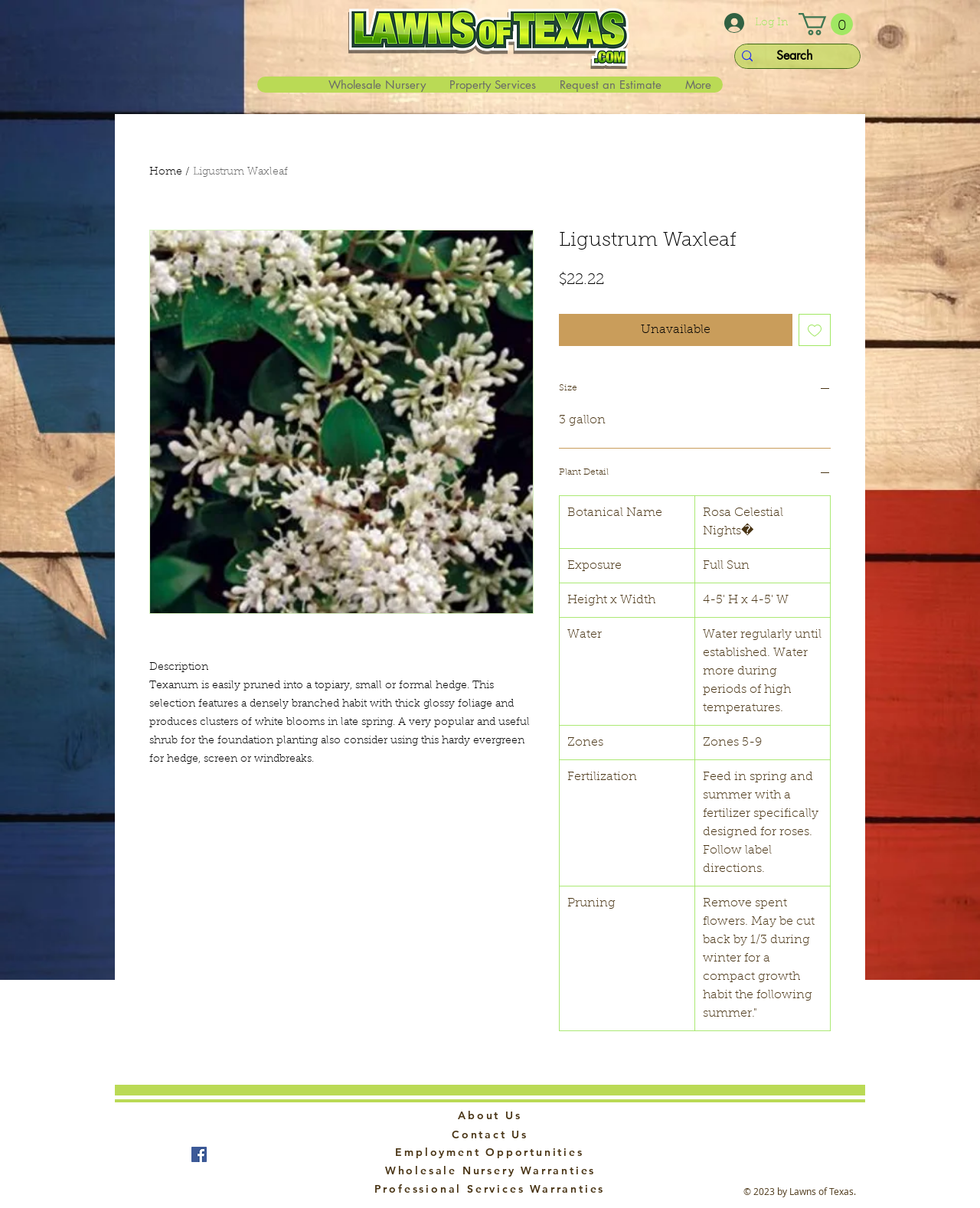What is the name of the plant?
Answer the question using a single word or phrase, according to the image.

Ligustrum Waxleaf